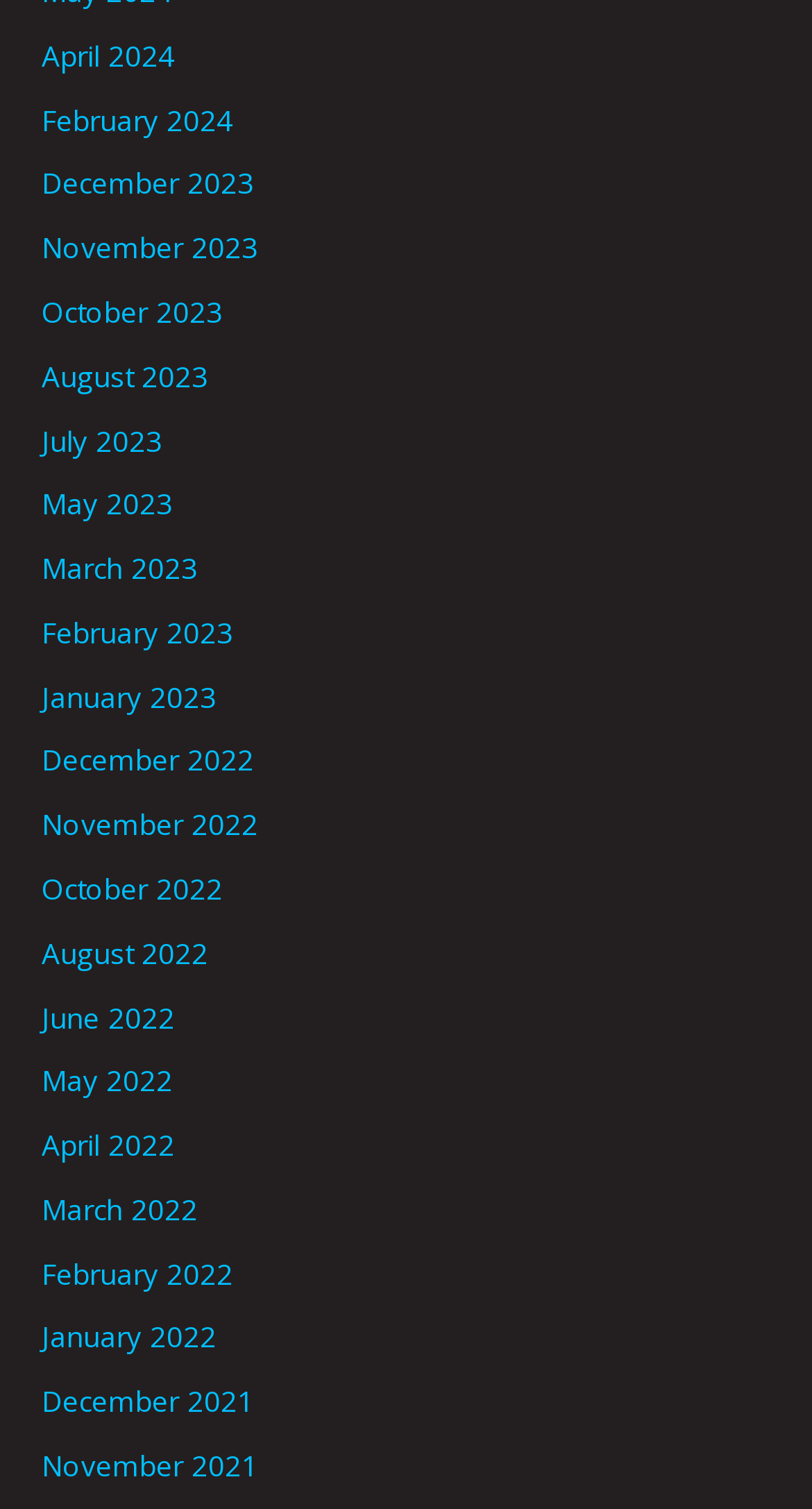What is the most recent month listed?
Provide a detailed and extensive answer to the question.

By examining the list of links, I found that the topmost link is 'April 2024', which suggests that it is the most recent month listed.